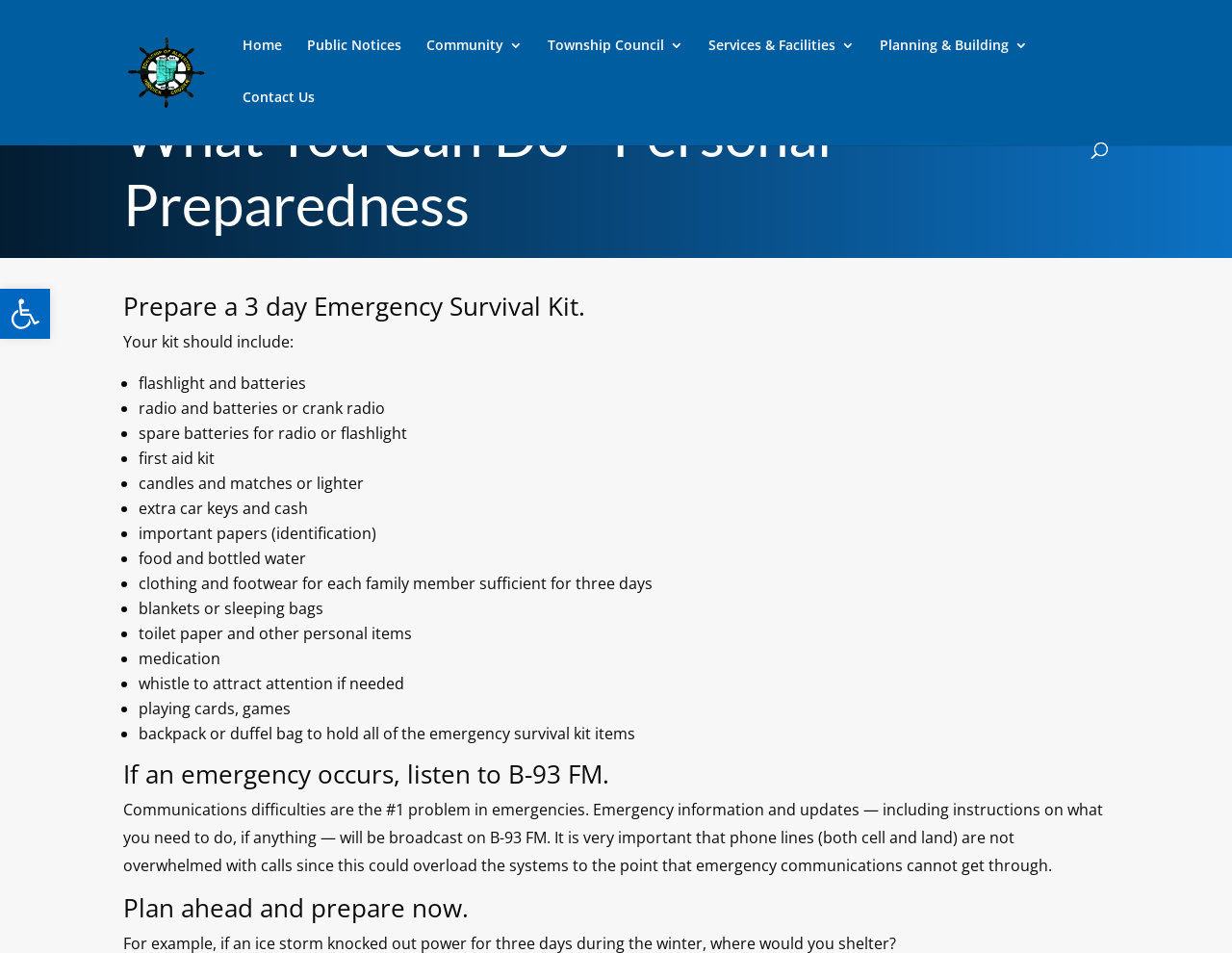Pinpoint the bounding box coordinates for the area that should be clicked to perform the following instruction: "Read the recent post 'When Is it Time to Replace My Roof?'".

None